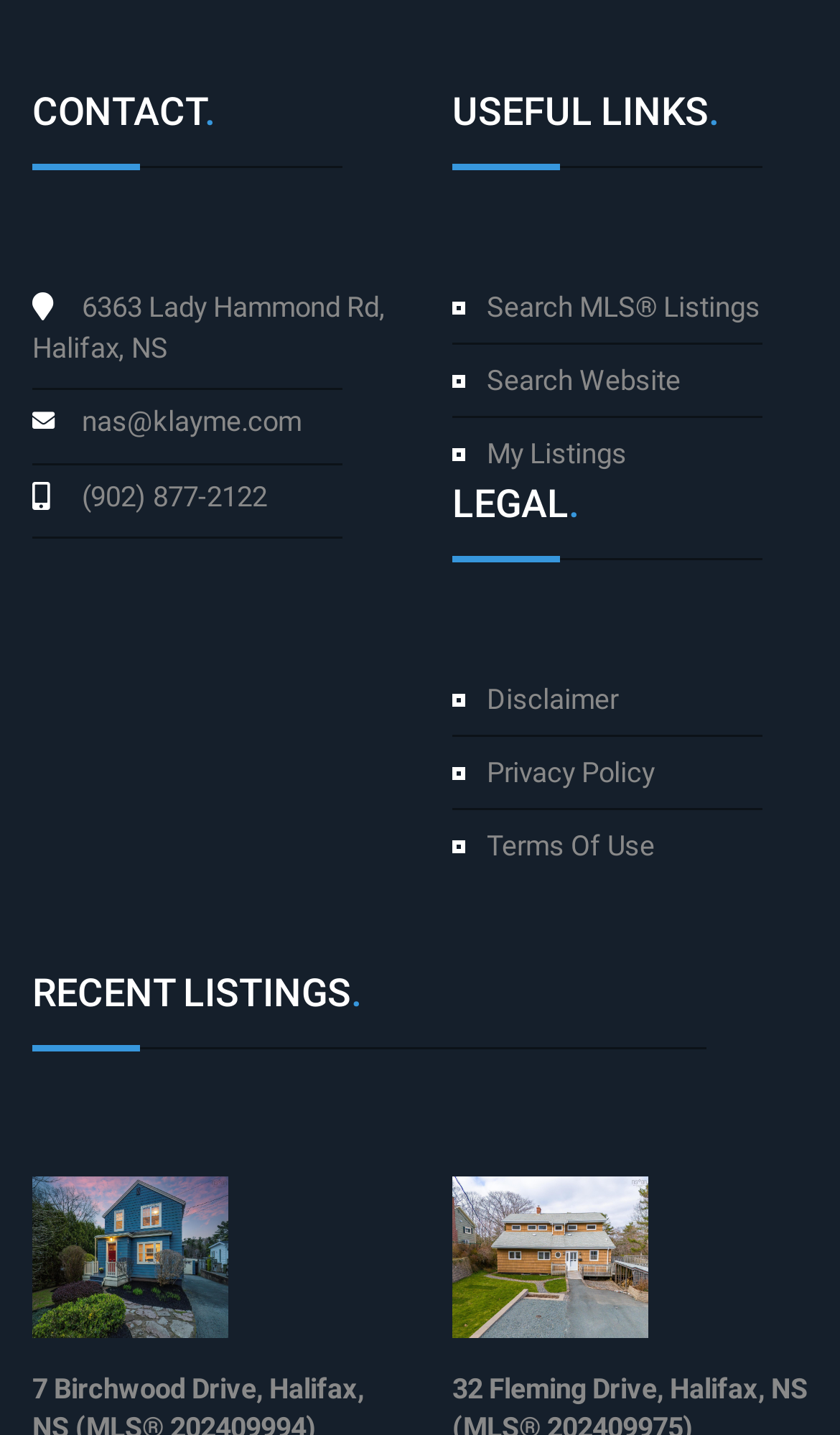Examine the image carefully and respond to the question with a detailed answer: 
What is the phone number of the contact?

I found the phone number by looking at the static text element under the 'CONTACT' heading, which is located at the top-left of the webpage.